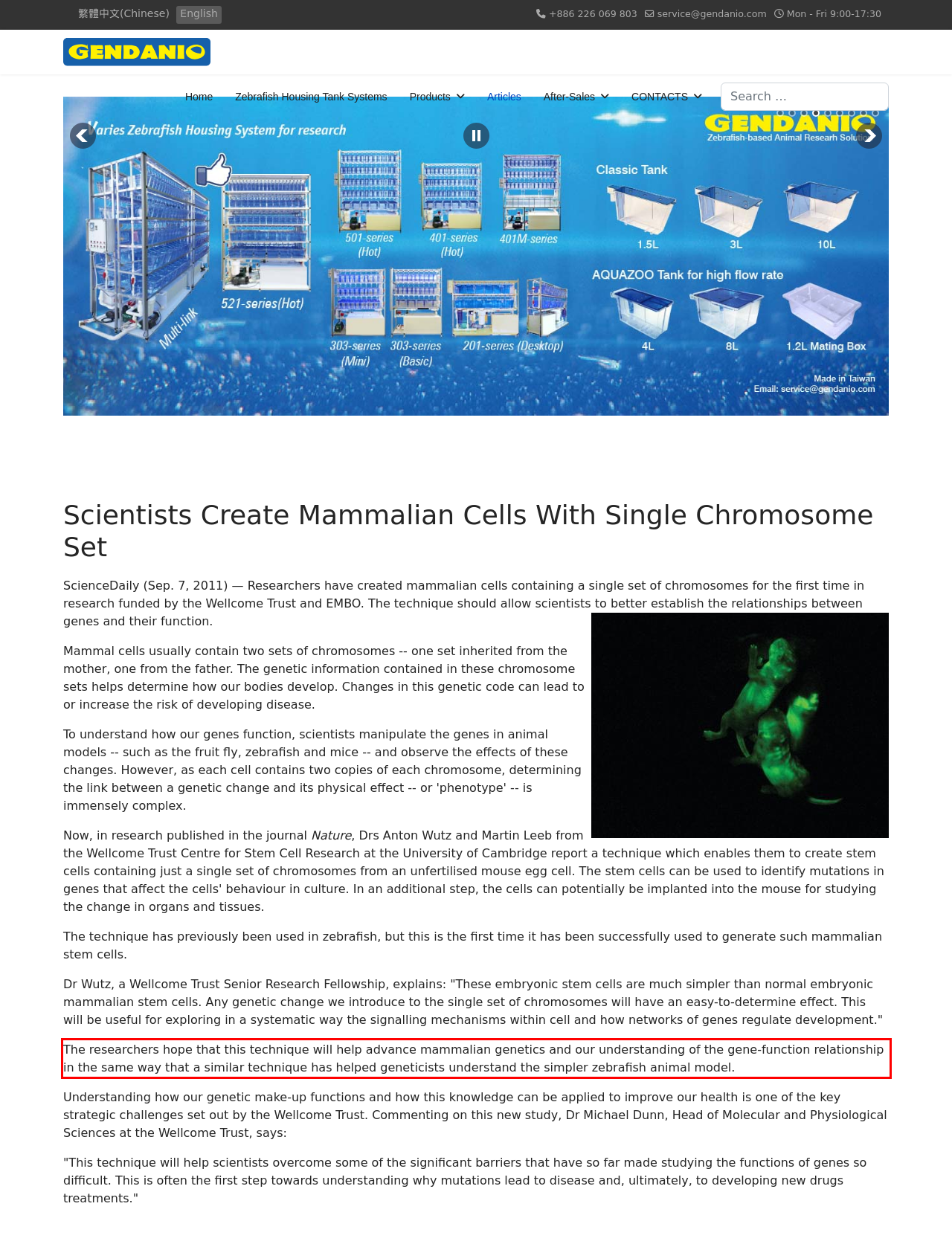With the provided screenshot of a webpage, locate the red bounding box and perform OCR to extract the text content inside it.

The researchers hope that this technique will help advance mammalian genetics and our understanding of the gene-function relationship in the same way that a similar technique has helped geneticists understand the simpler zebrafish animal model.